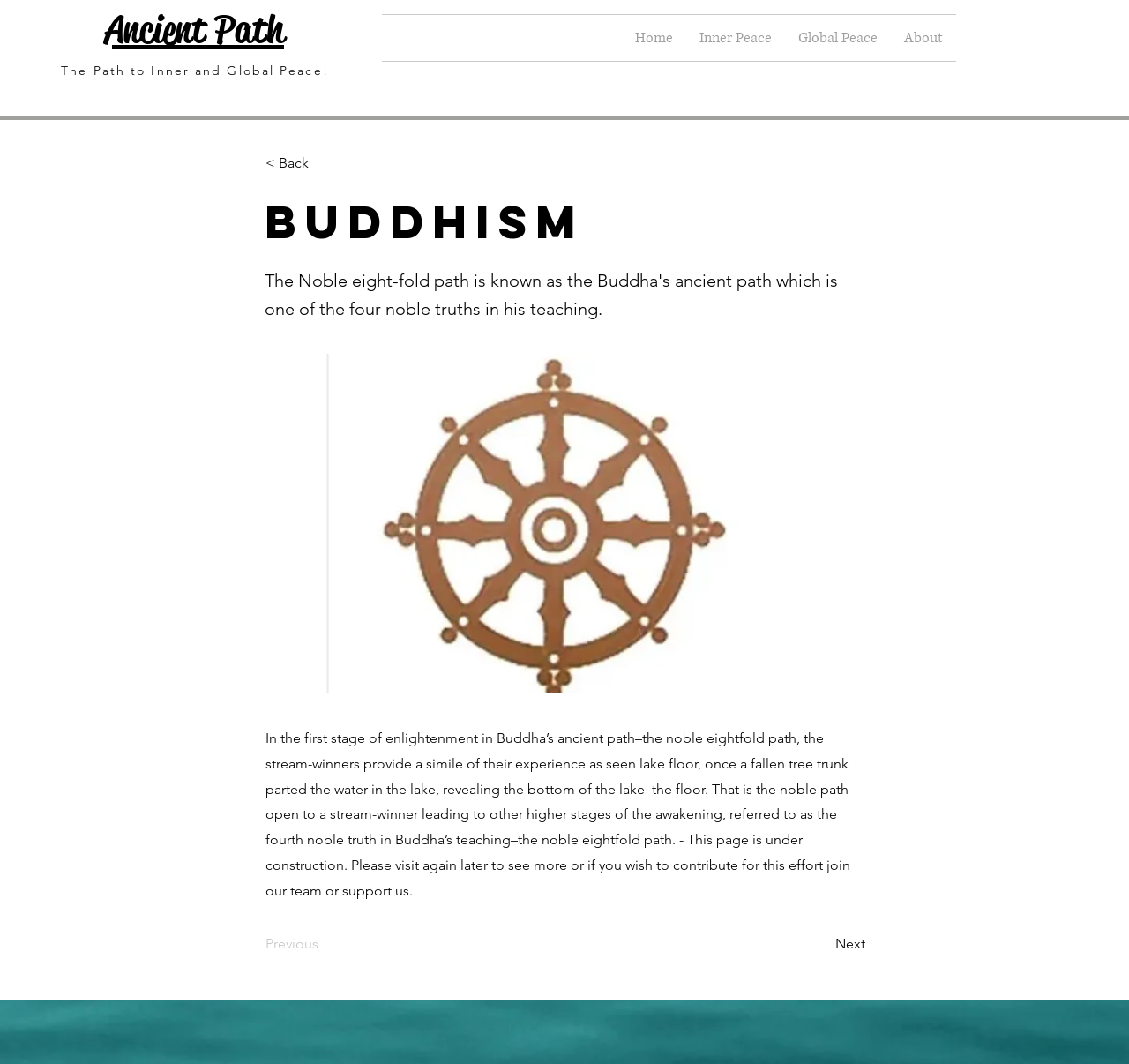Respond with a single word or short phrase to the following question: 
What is the name of the path described on this webpage?

Ancient Path